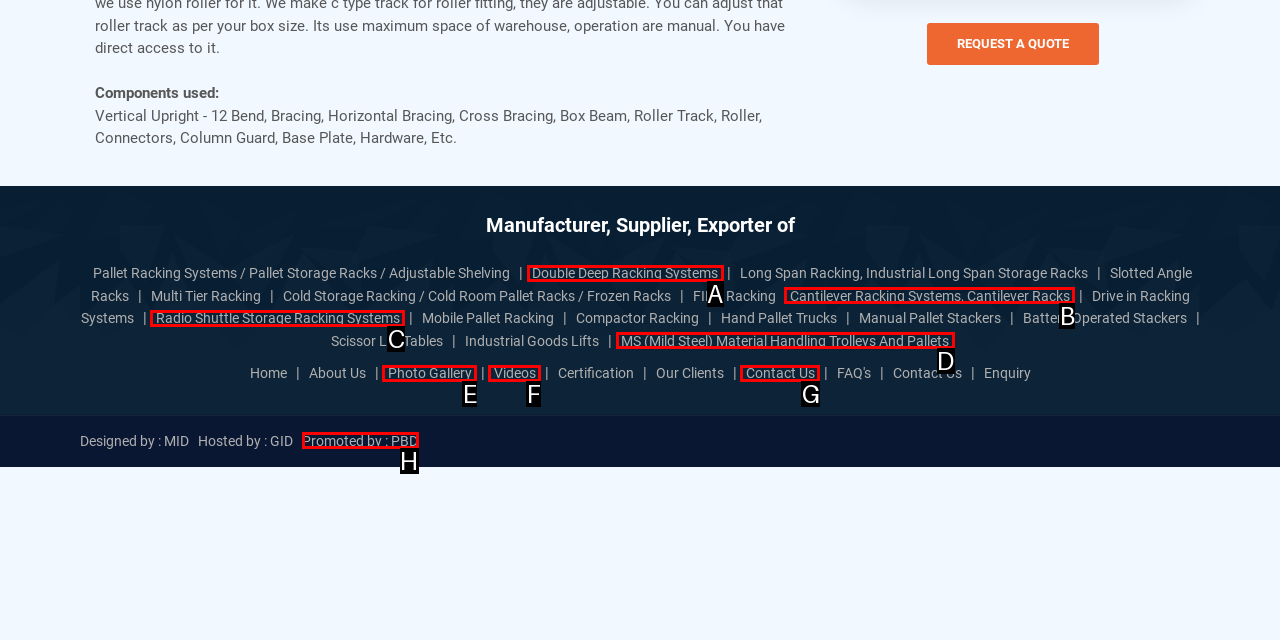Select the option that aligns with the description: Radio Shuttle Storage Racking Systems
Respond with the letter of the correct choice from the given options.

C